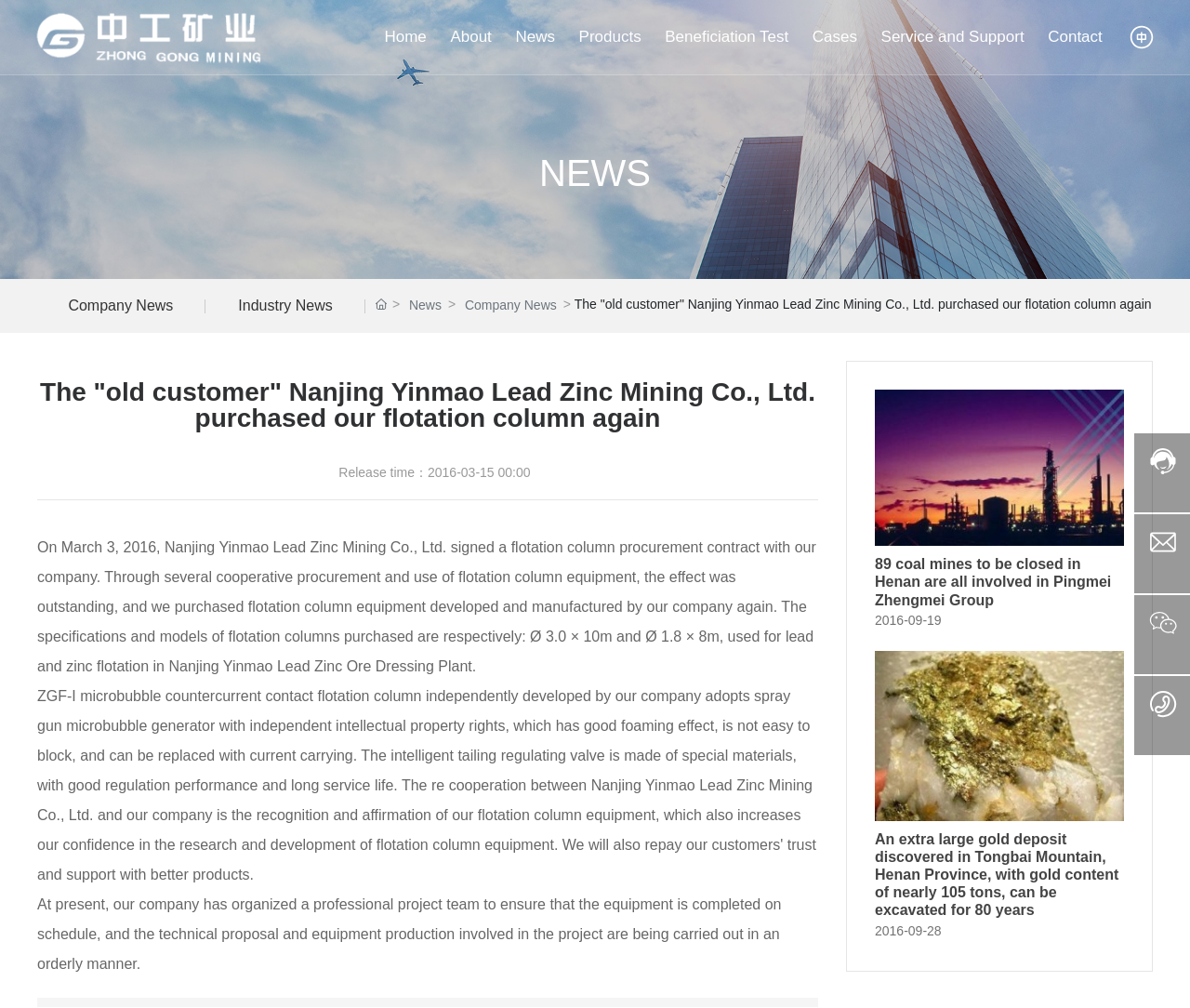Identify the bounding box coordinates of the clickable region required to complete the instruction: "Click the Home link". The coordinates should be given as four float numbers within the range of 0 and 1, i.e., [left, top, right, bottom].

[0.323, 0.0, 0.358, 0.074]